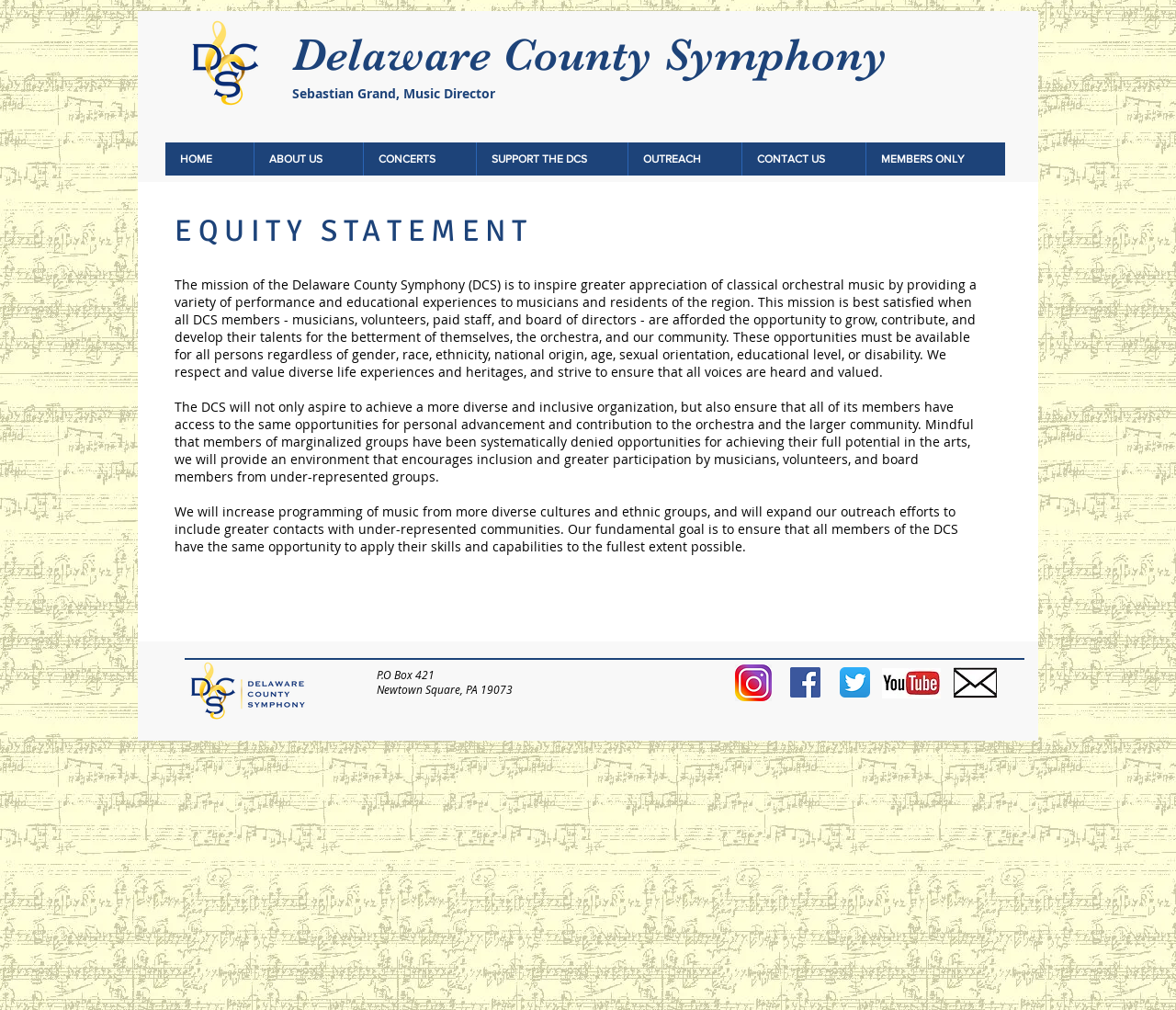Identify the bounding box coordinates for the UI element described as follows: SUPPORT THE DCS. Use the format (top-left x, top-left y, bottom-right x, bottom-right y) and ensure all values are floating point numbers between 0 and 1.

[0.405, 0.141, 0.534, 0.174]